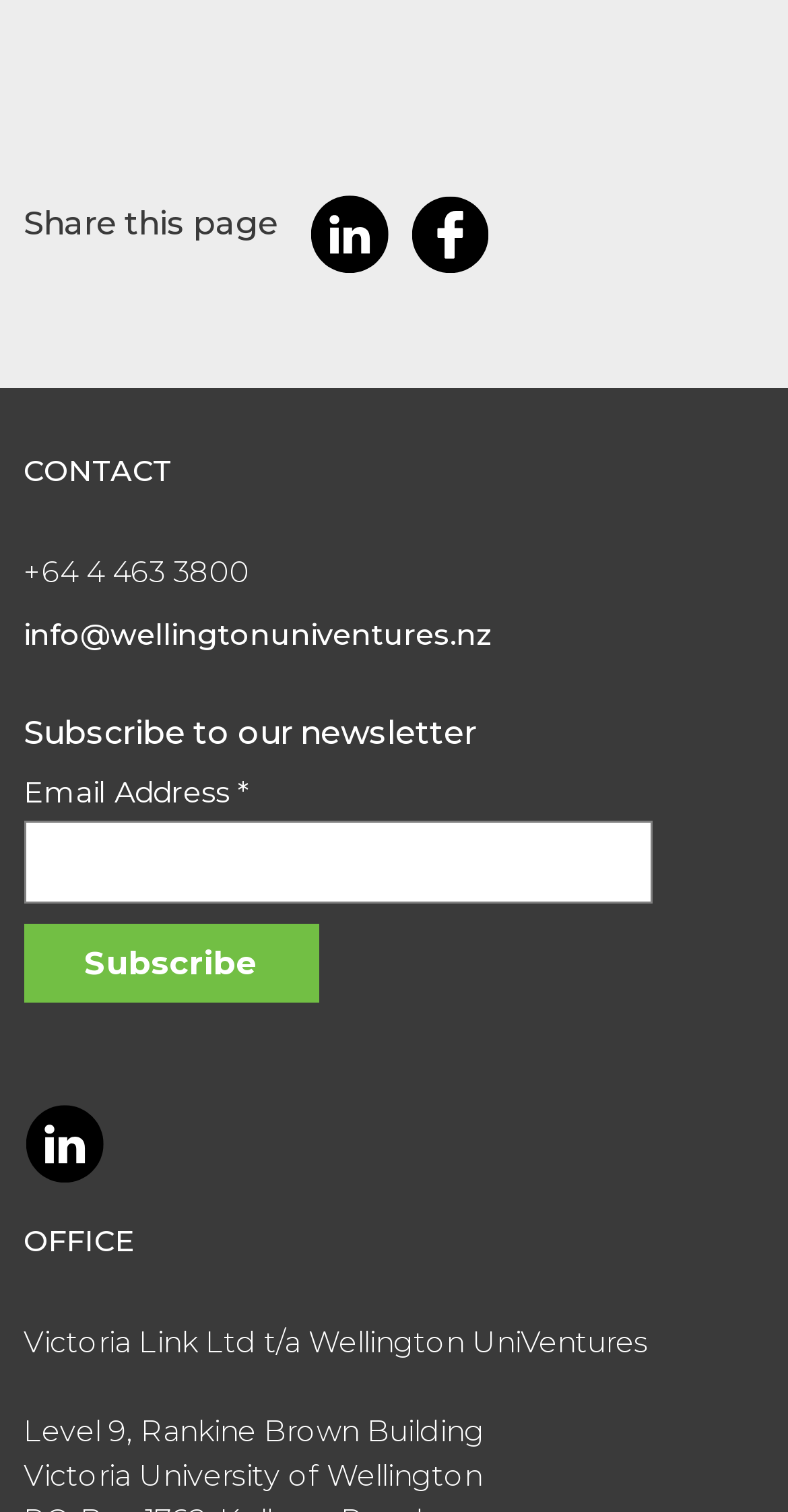Given the webpage screenshot and the description, determine the bounding box coordinates (top-left x, top-left y, bottom-right x, bottom-right y) that define the location of the UI element matching this description: alt="LinkedIn icon"

[0.03, 0.765, 0.133, 0.789]